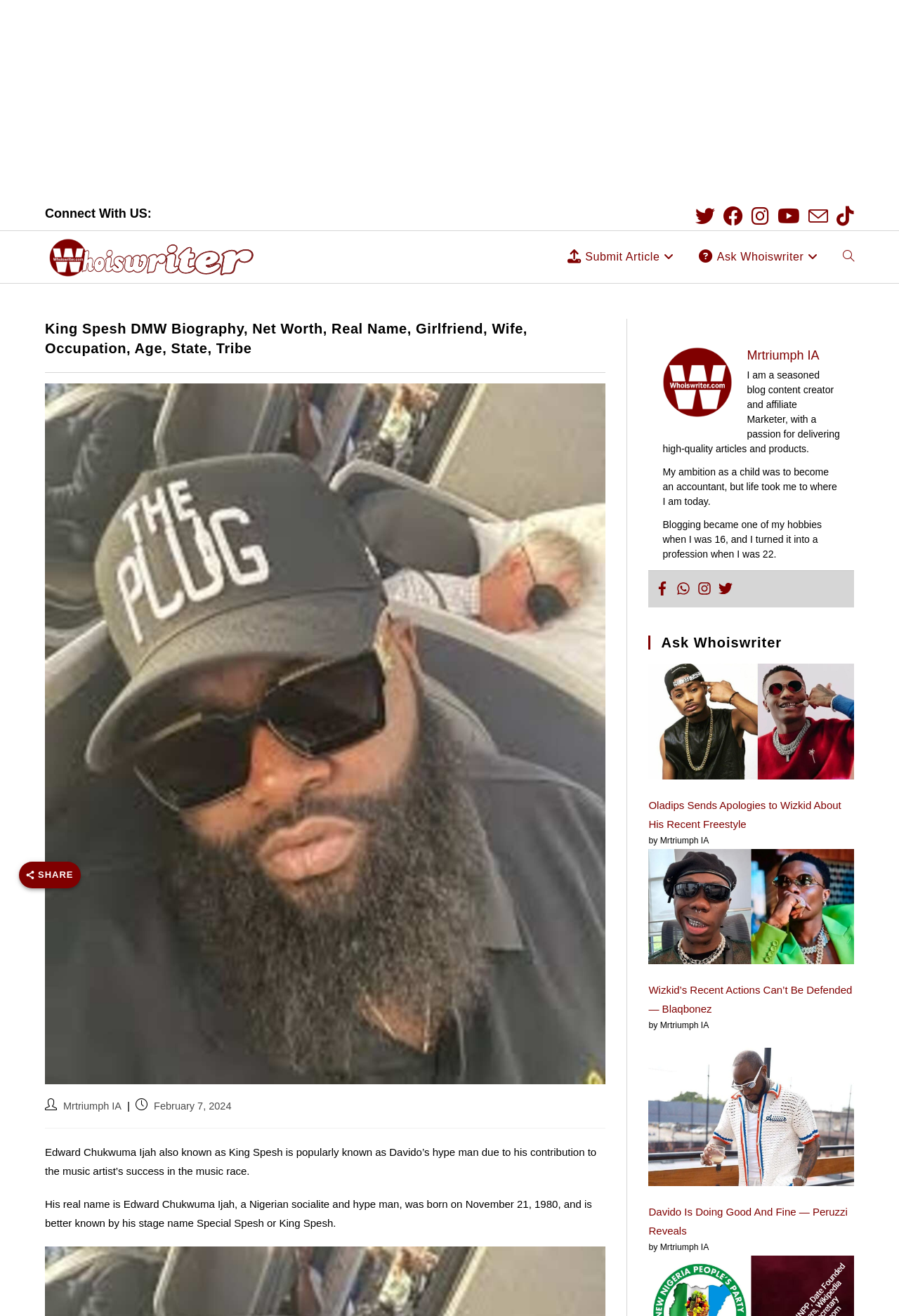Please locate the bounding box coordinates for the element that should be clicked to achieve the following instruction: "Click on the Facebook link". Ensure the coordinates are given as four float numbers between 0 and 1, i.e., [left, top, right, bottom].

[0.8, 0.157, 0.831, 0.172]